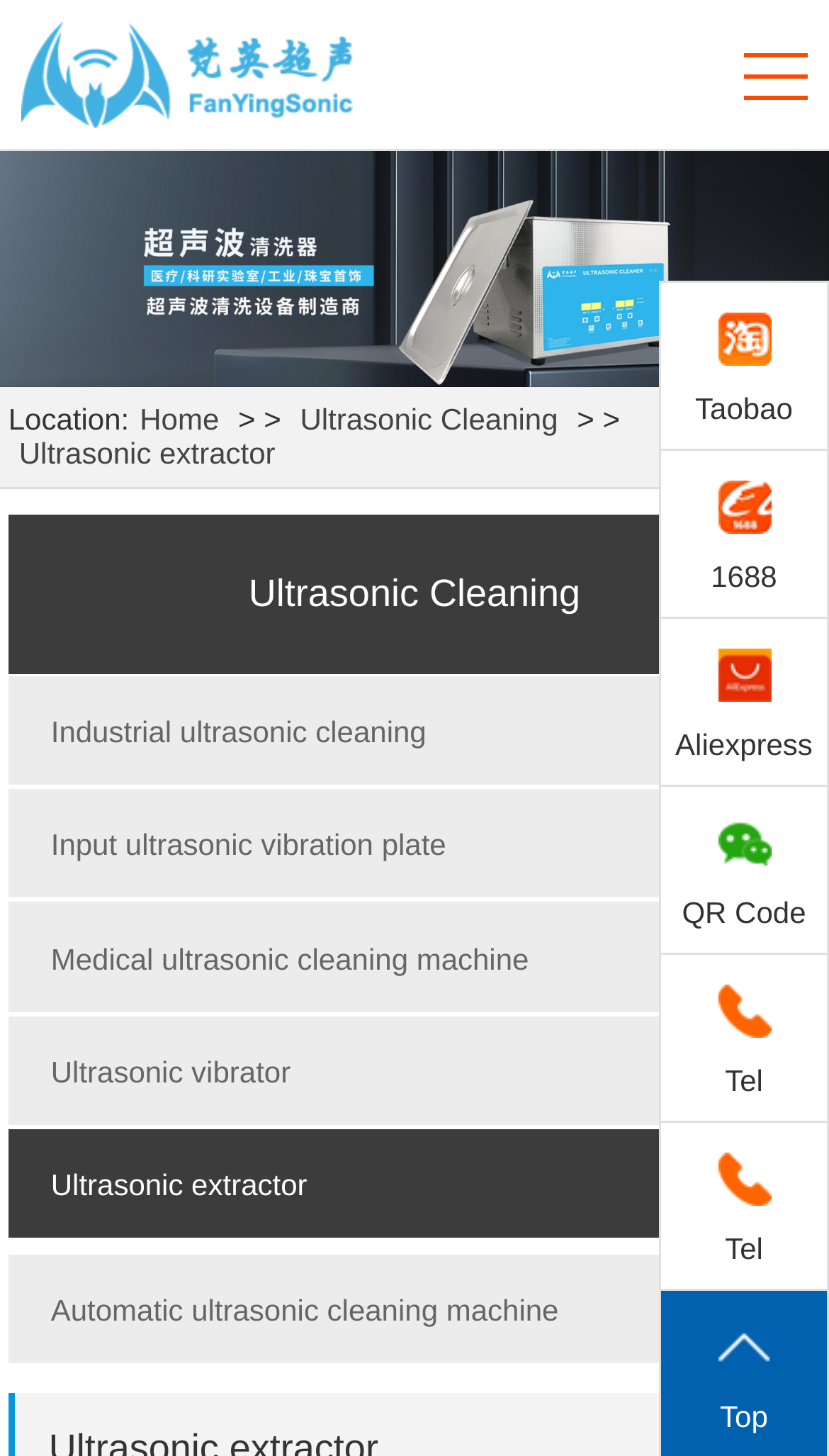Please find the bounding box coordinates of the element that you should click to achieve the following instruction: "Go to Industrial ultrasonic cleaning". The coordinates should be presented as four float numbers between 0 and 1: [left, top, right, bottom].

[0.01, 0.466, 0.862, 0.539]